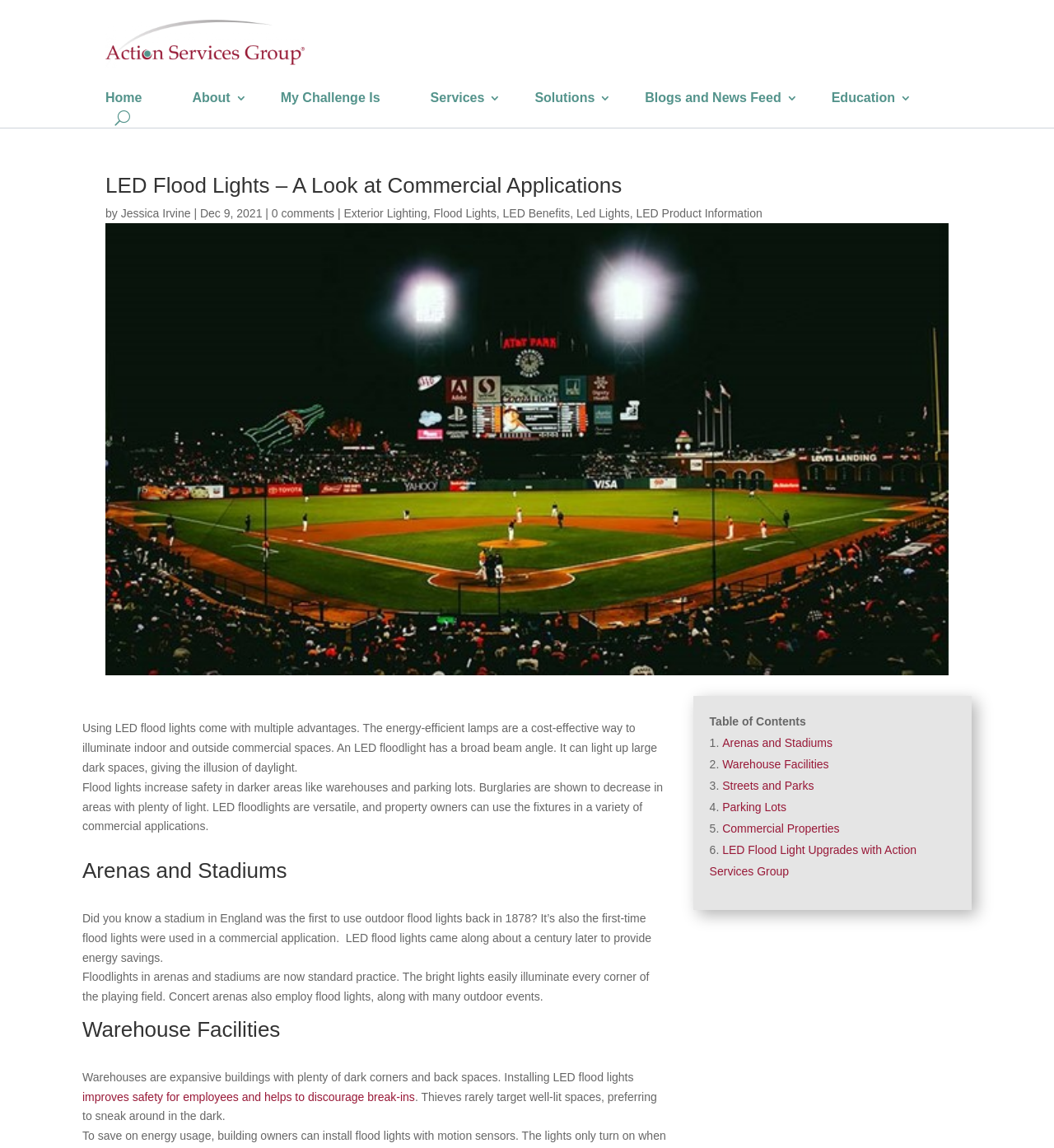What is the purpose of LED flood lights in warehouses?
Based on the image, answer the question in a detailed manner.

According to the webpage, LED flood lights are used in warehouses to improve safety for employees and to discourage break-ins. This is stated in the section 'Warehouse Facilities' where it says 'Installing LED flood lights improves safety for employees and helps to discourage break-ins'.